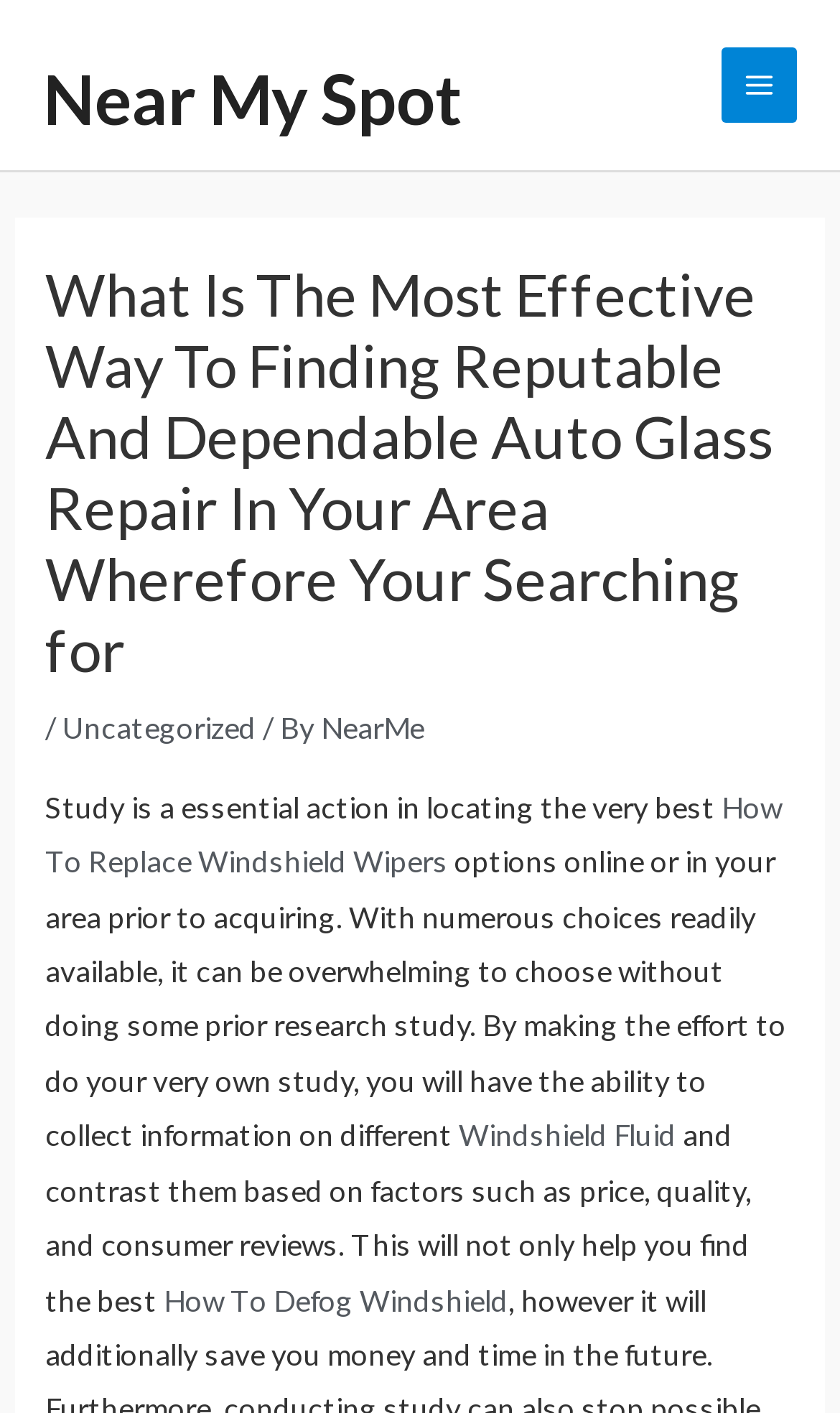What are some factors to consider when choosing auto glass repair services? Observe the screenshot and provide a one-word or short phrase answer.

Price, quality, consumer reviews